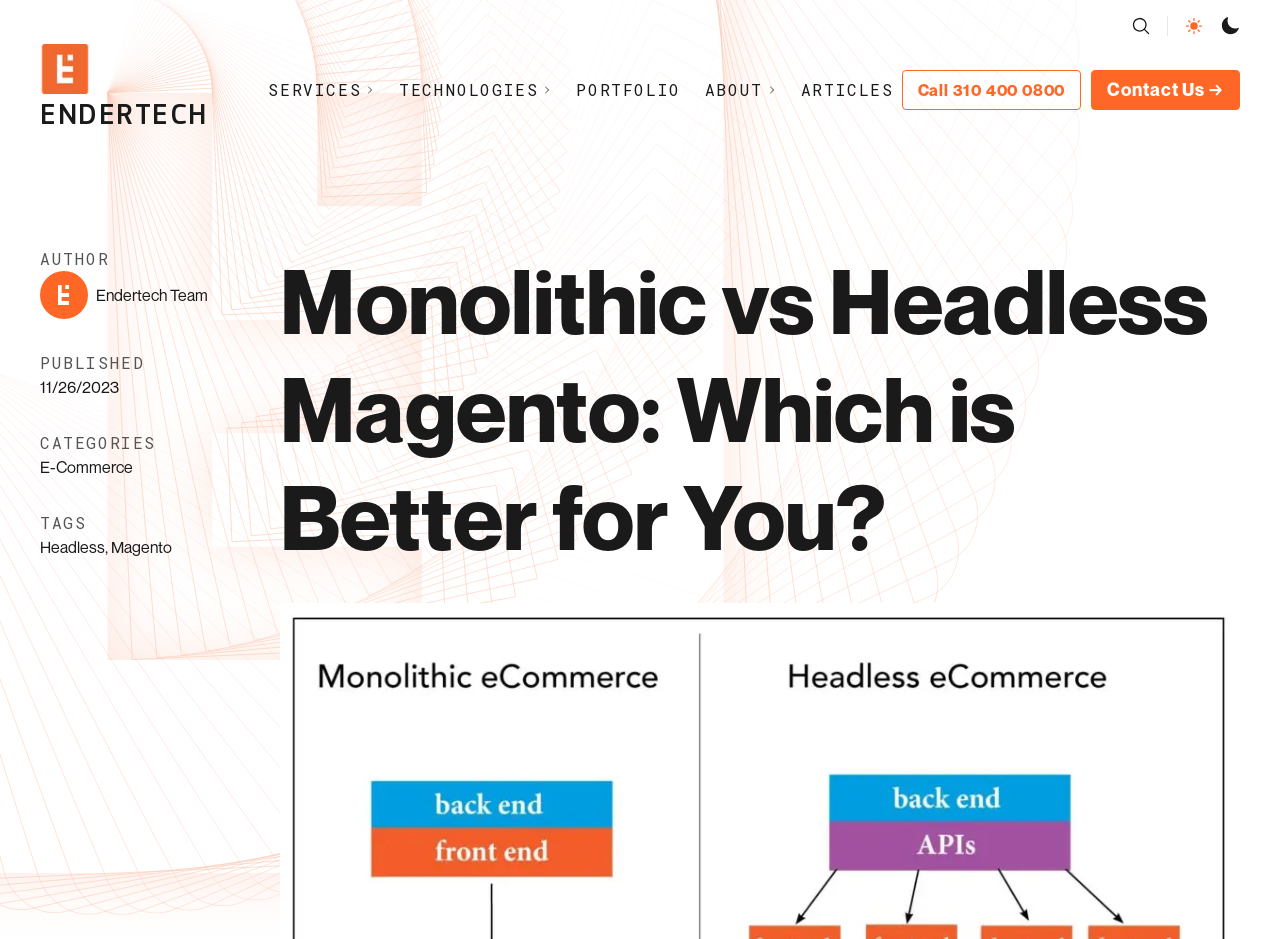Find the bounding box coordinates of the clickable area required to complete the following action: "Read the article".

[0.219, 0.263, 0.969, 0.608]